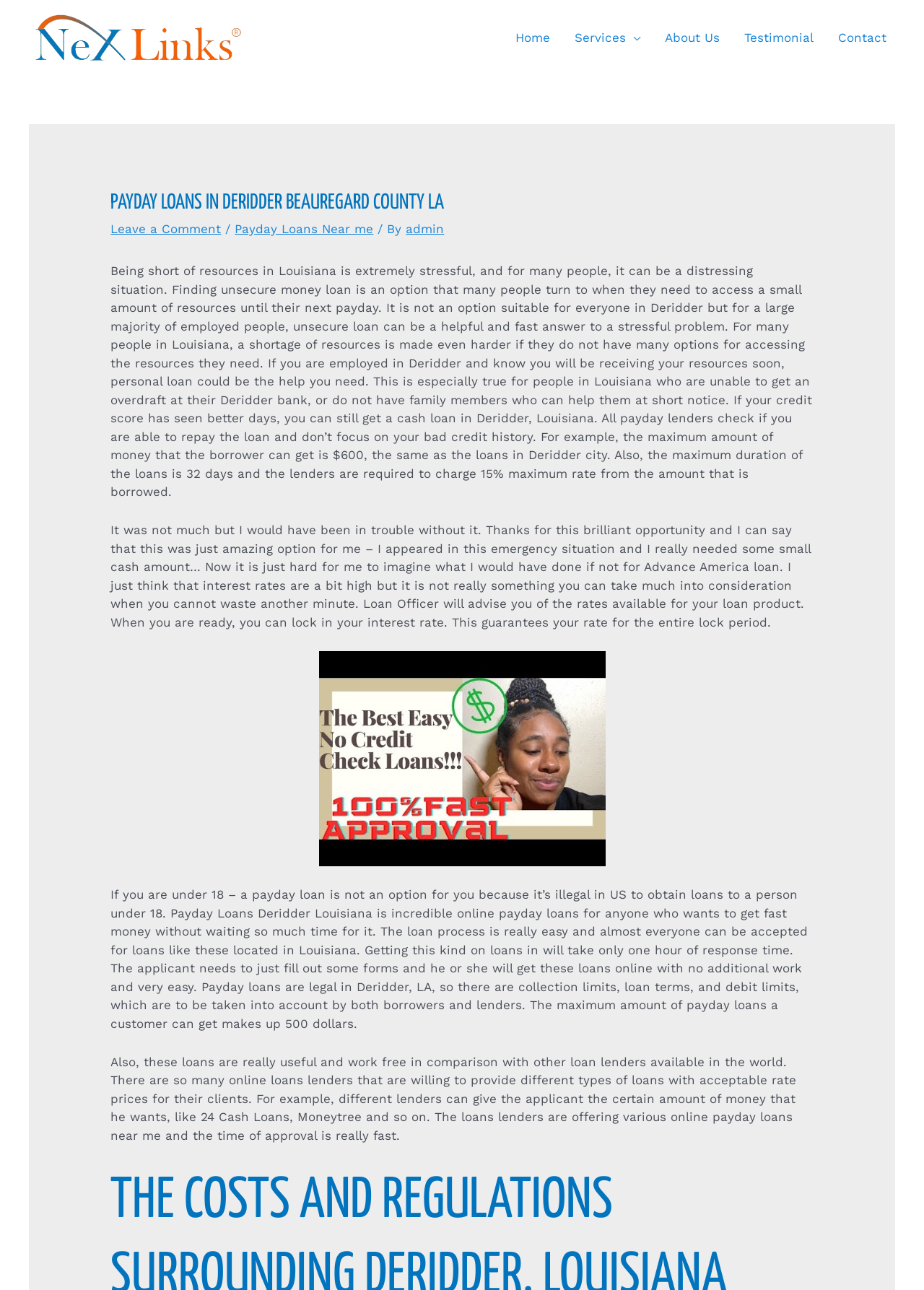How many days is the maximum duration of payday loans?
Please provide a comprehensive answer based on the information in the image.

The webpage states that the maximum duration of payday loans is 32 days, as mentioned in the sentence 'Also, the maximum duration of the loans is 32 days and the lenders are required to charge 15% maximum rate from the amount that is borrowed.'